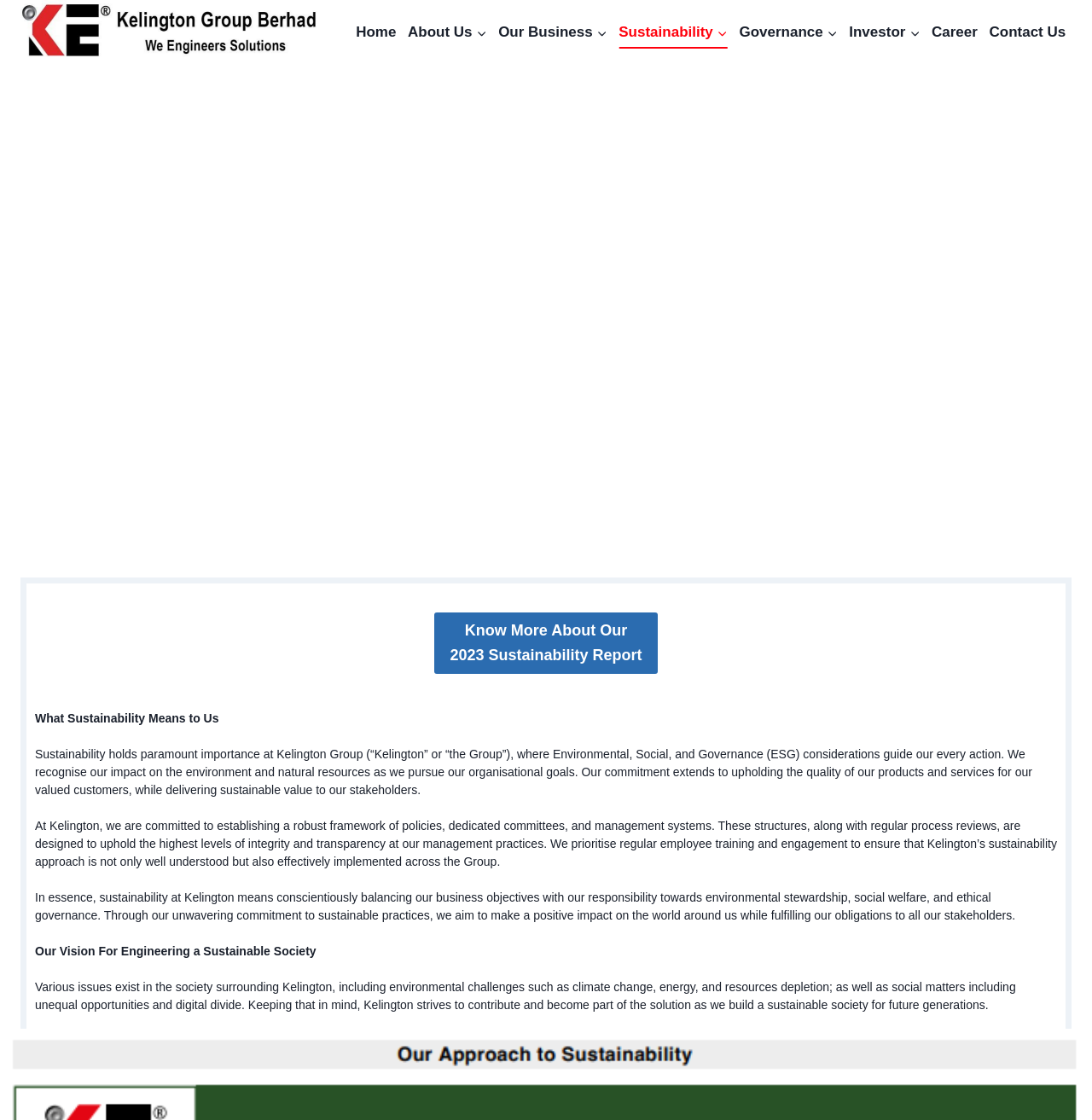Find the bounding box coordinates of the element to click in order to complete the given instruction: "Click the 'Contact Us' link."

[0.901, 0.015, 0.981, 0.043]